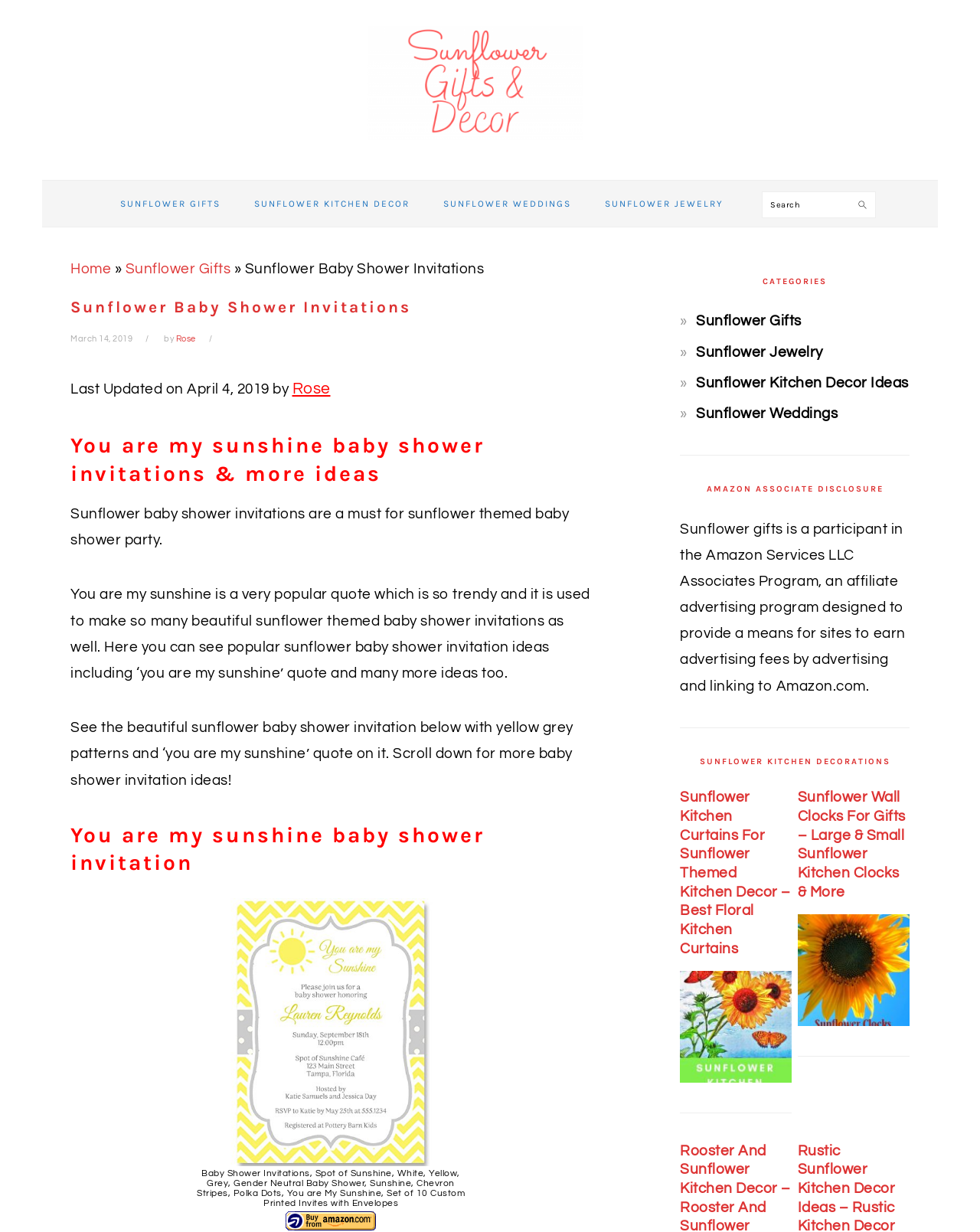How many categories are listed in the primary sidebar?
Give a detailed and exhaustive answer to the question.

By examining the primary sidebar section, I count 5 categories listed: Sunflower Gifts, Sunflower Jewelry, Sunflower Kitchen Decor Ideas, Sunflower Weddings, and CATEGORIES.